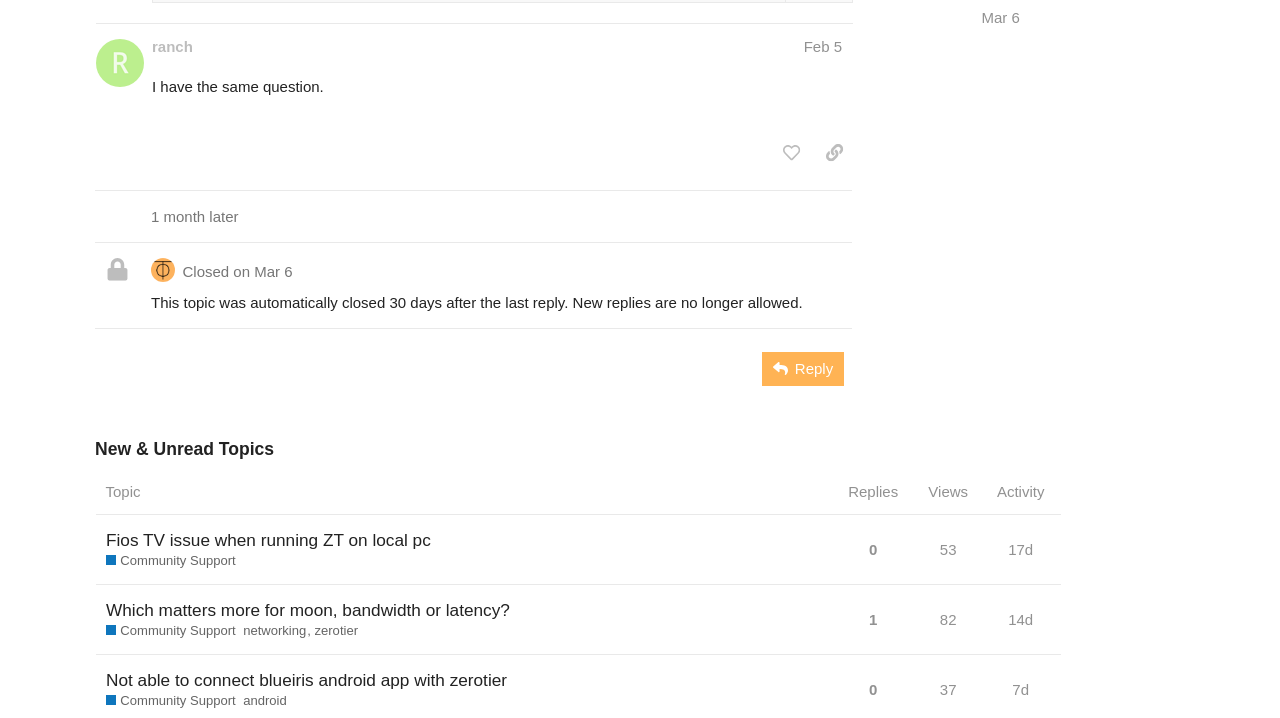Given the description of a UI element: "Community Support", identify the bounding box coordinates of the matching element in the webpage screenshot.

[0.083, 0.866, 0.184, 0.892]